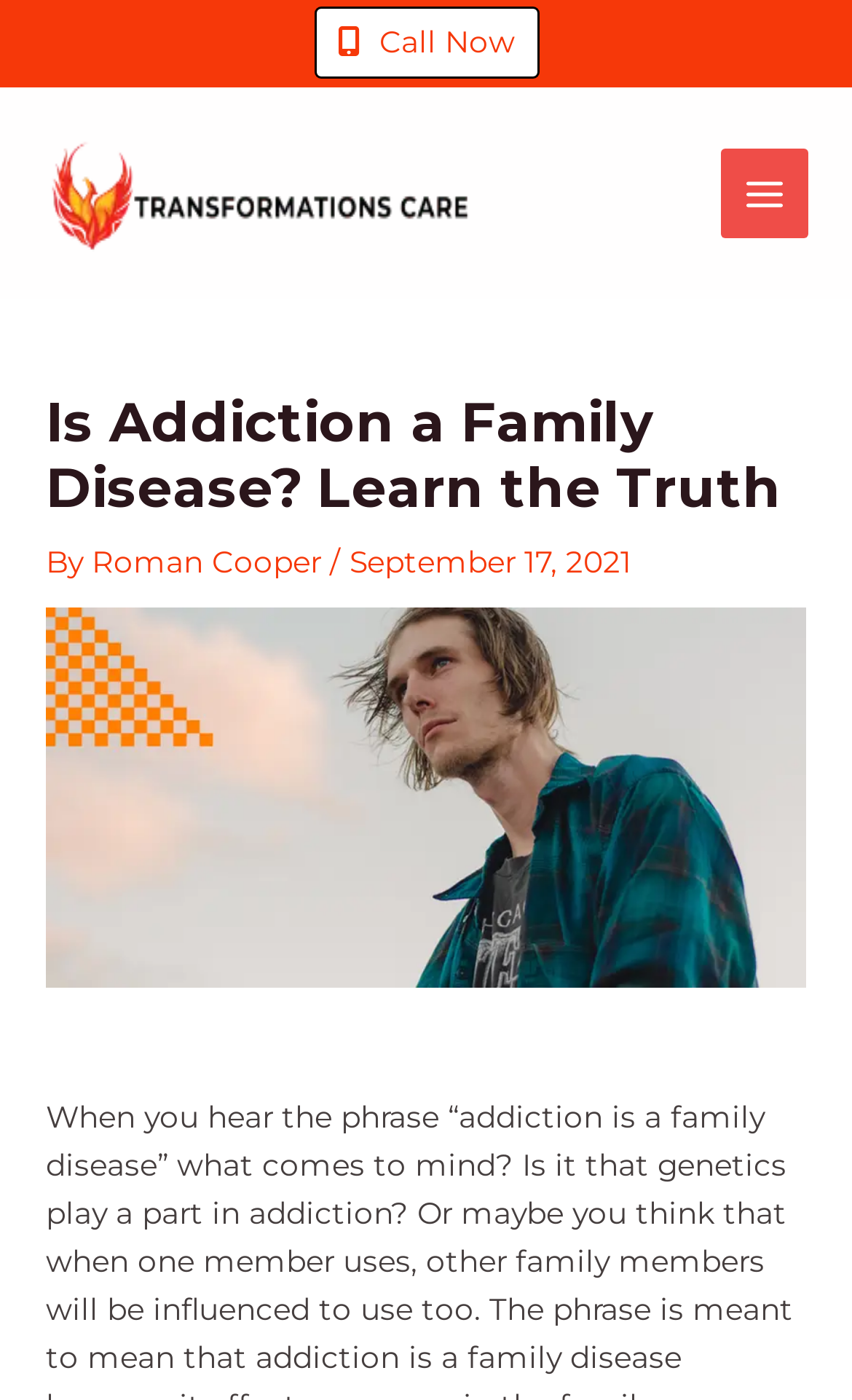What is the main topic of the webpage?
Answer the question with a detailed and thorough explanation.

I found the answer by looking at the main heading element with the text 'Is Addiction a Family Disease? Learn the Truth' which is located at the top of the page, indicating the main topic of the webpage is about addiction.